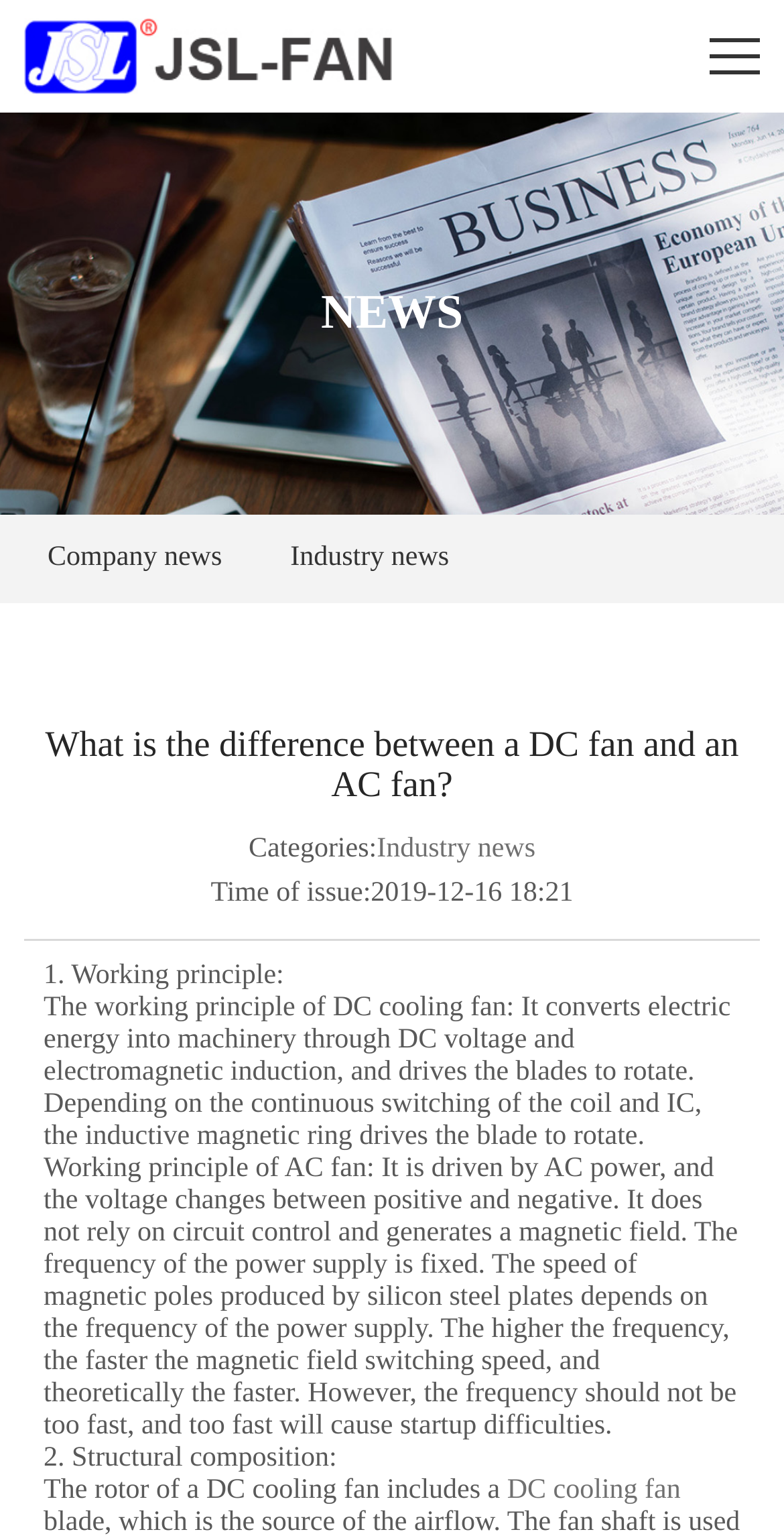Give the bounding box coordinates for the element described by: "DC cooling fan".

[0.647, 0.958, 0.868, 0.977]